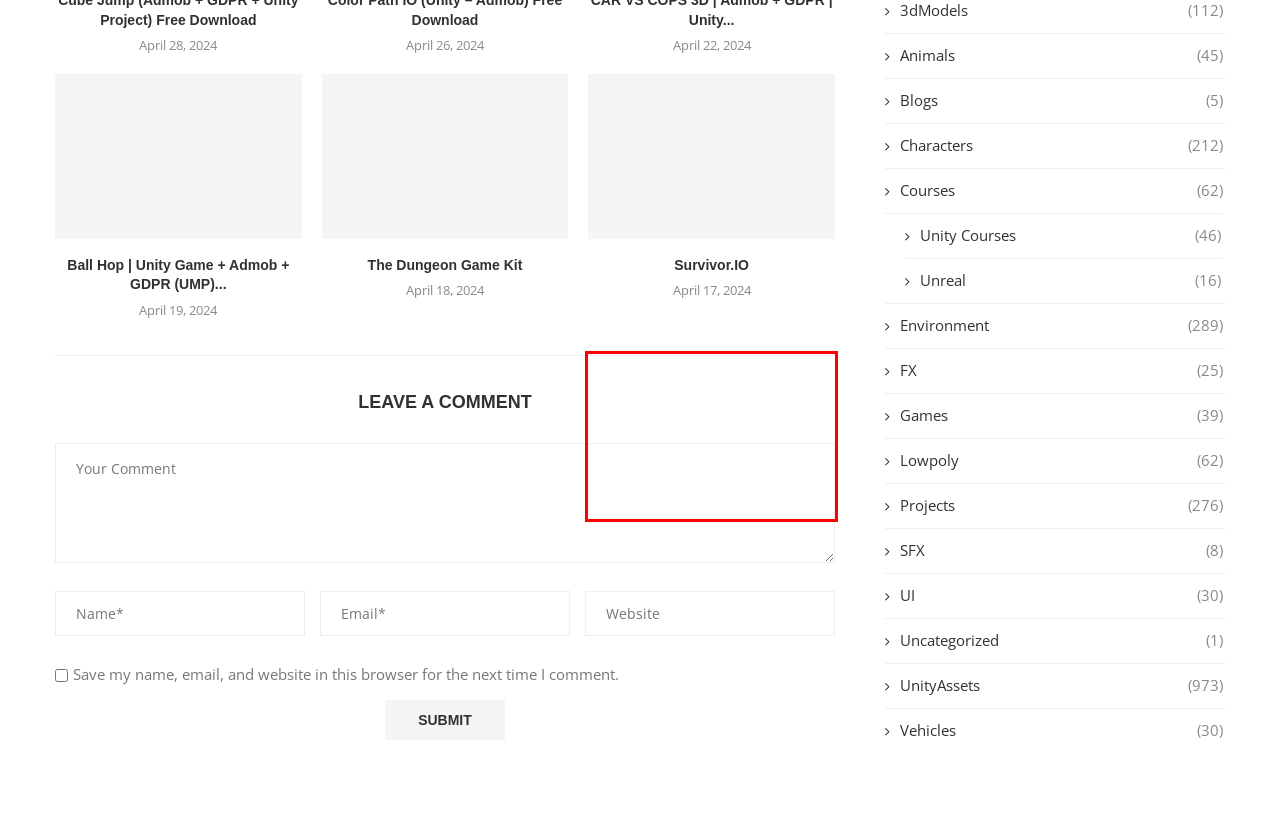Check out the screenshot of a webpage with a red rectangle bounding box. Select the best fitting webpage description that aligns with the new webpage after clicking the element inside the bounding box. Here are the candidates:
A. download unity cars | unity vehicle game assets free download
B. 2D UI | Assets And Packs | Download UI Unity Game
C. character 3d unity game models | incern
D. Courses Archives - incern
E. Unity Courses Archives - incern
F. SFX Archives - incern
G. Survivor.IO - incern
H. games free download | Download games free

G